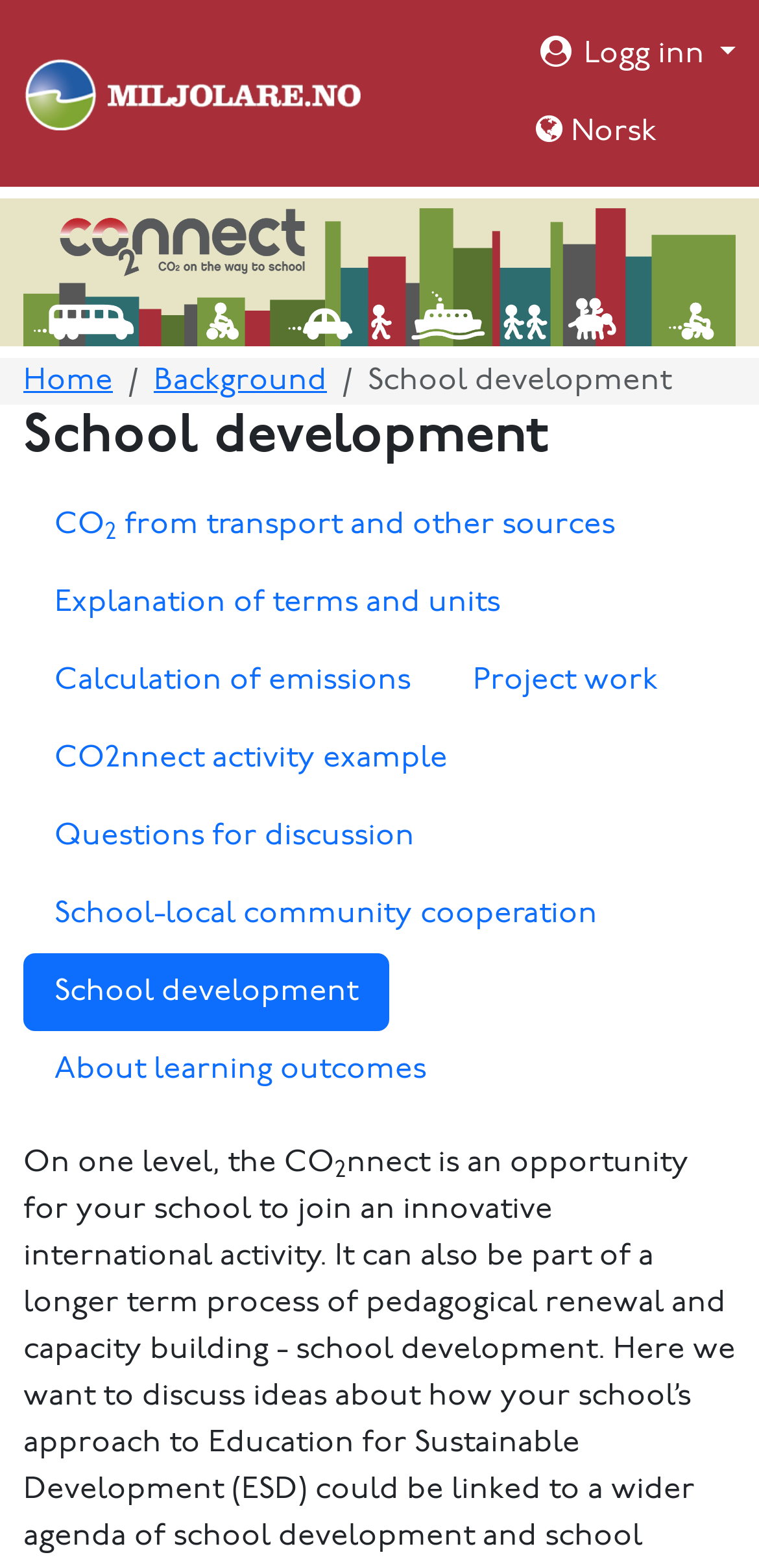Based on the element description Home, identify the bounding box coordinates for the UI element. The coordinates should be in the format (top-left x, top-left y, bottom-right x, bottom-right y) and within the 0 to 1 range.

[0.031, 0.231, 0.149, 0.255]